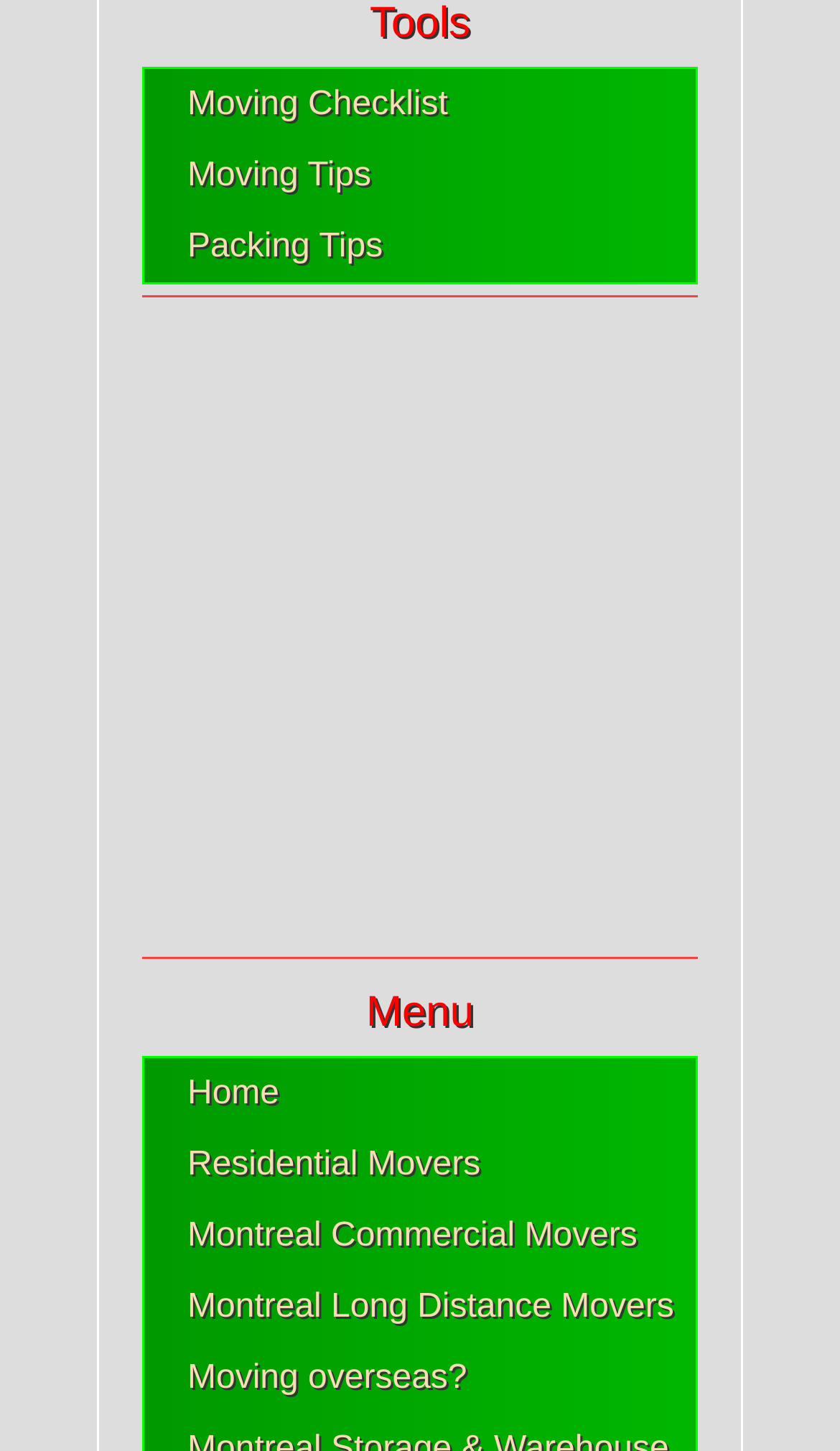Could you specify the bounding box coordinates for the clickable section to complete the following instruction: "Learn about Montreal Commercial Movers"?

[0.223, 0.838, 0.759, 0.865]